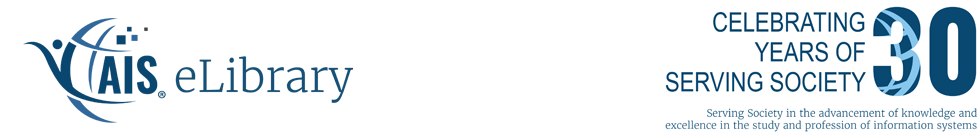What is the organization celebrating?
Please give a detailed and elaborate answer to the question based on the image.

The image celebrates 30 years of service to the society, emphasizing the organization's commitment to advancing knowledge and excellence in the study and profession of information systems, which is a significant milestone for the AIS eLibrary.